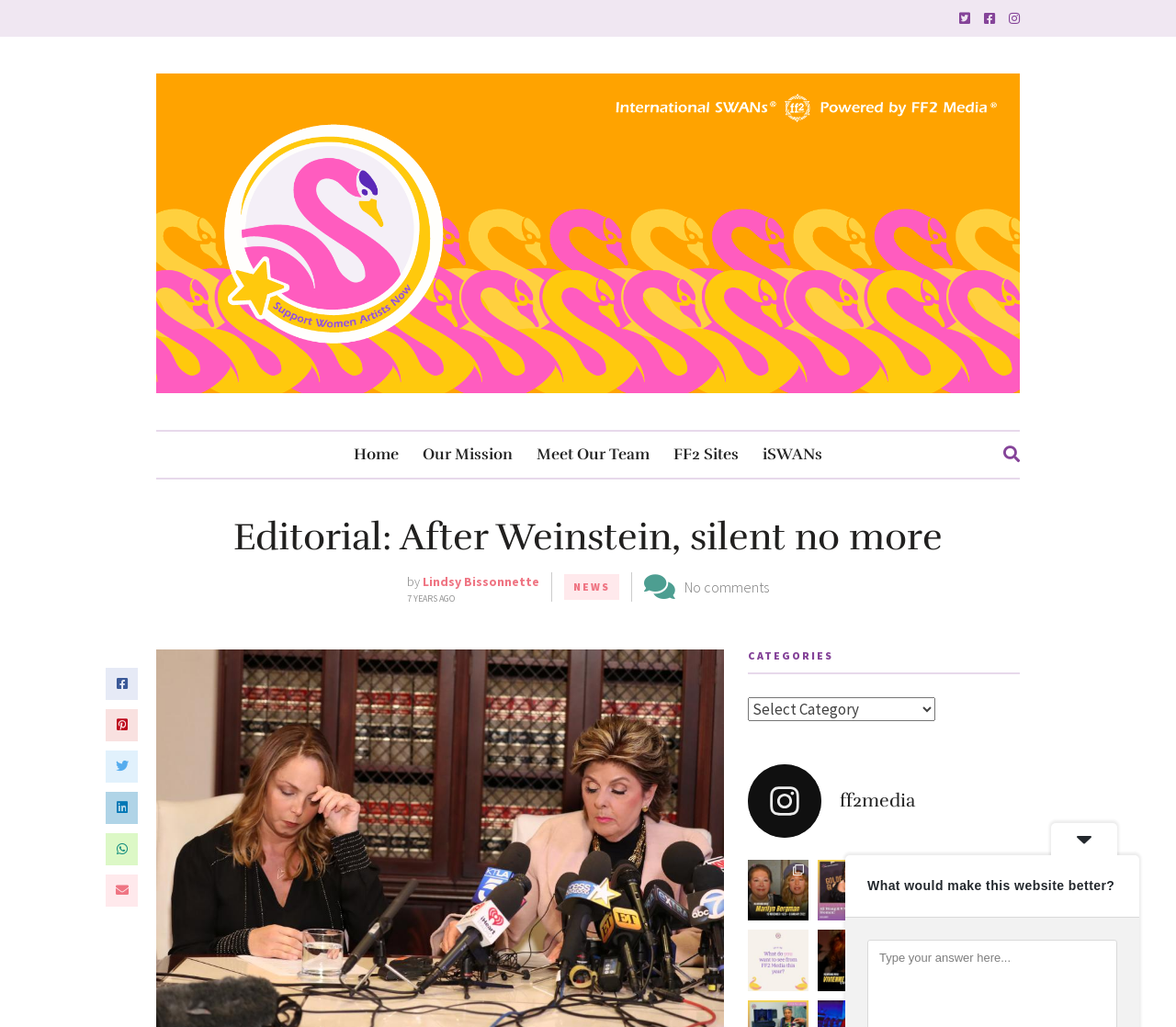Please provide a brief answer to the following inquiry using a single word or phrase:
Who wrote the editorial?

Lindsy Bissonnette